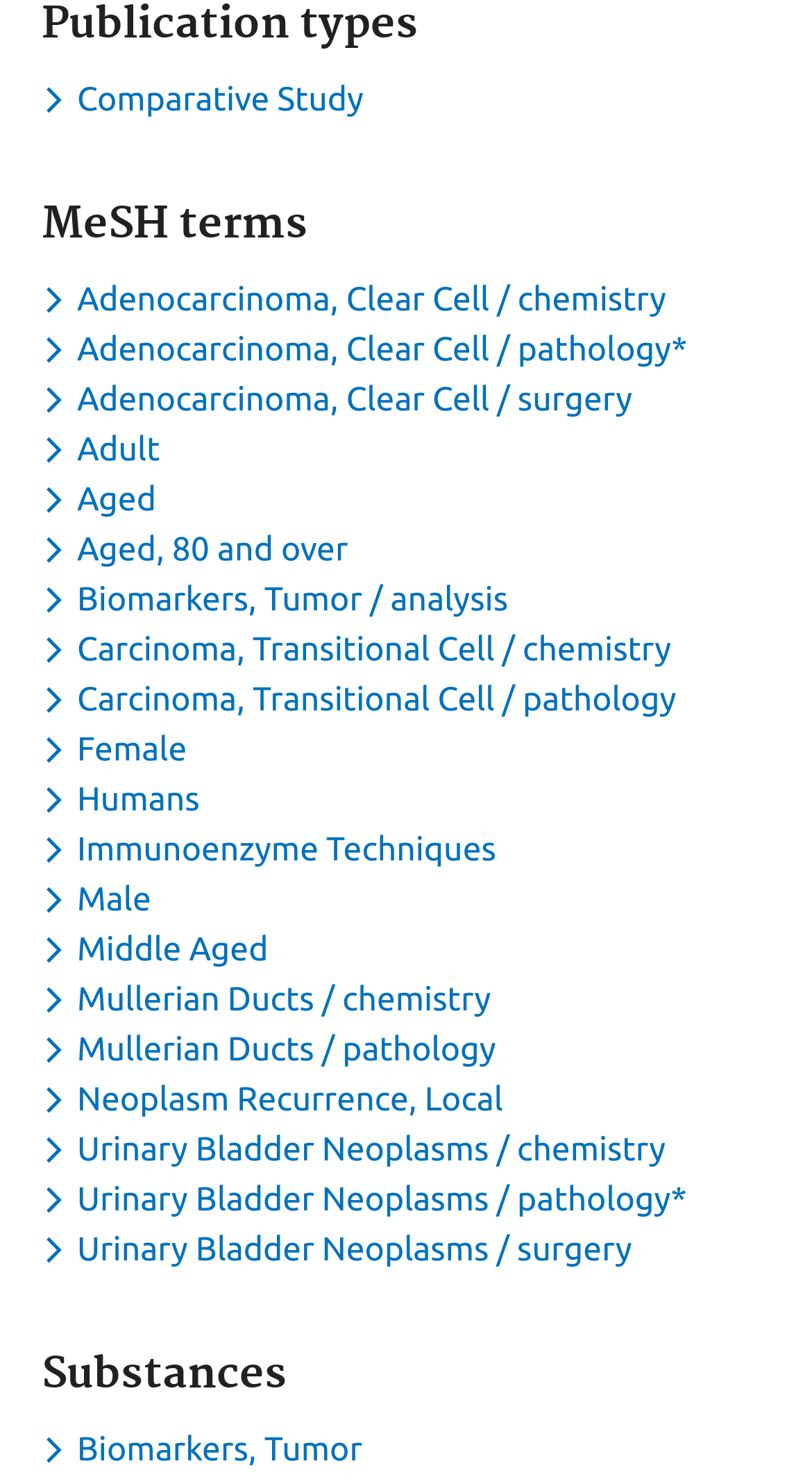Pinpoint the bounding box coordinates of the element to be clicked to execute the instruction: "Explore Biomarkers, Tumor analysis".

[0.051, 0.393, 0.639, 0.419]